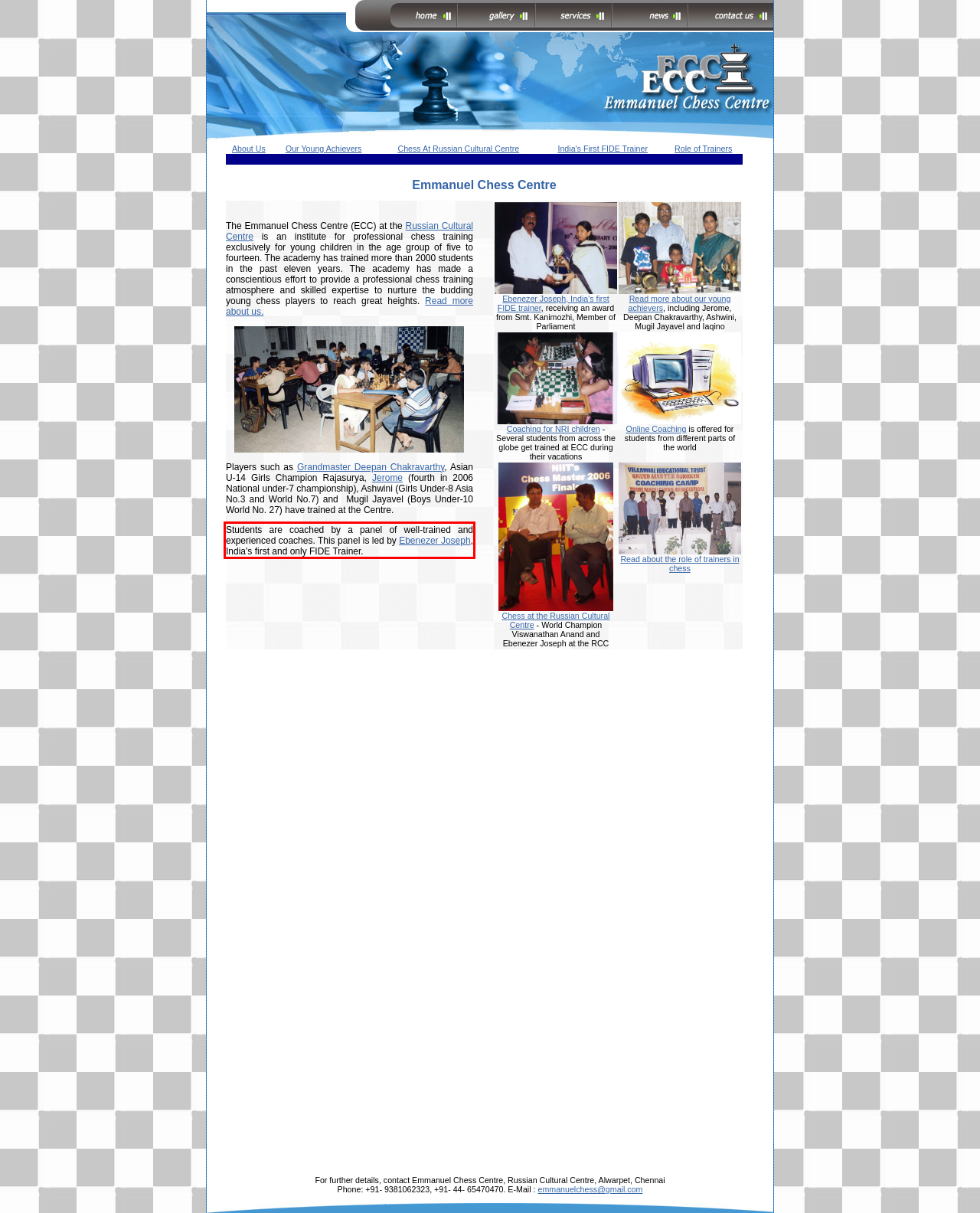Perform OCR on the text inside the red-bordered box in the provided screenshot and output the content.

Students are coached by a panel of well-trained and experienced coaches. This panel is led by Ebenezer Joseph, India's first and only FIDE Trainer.